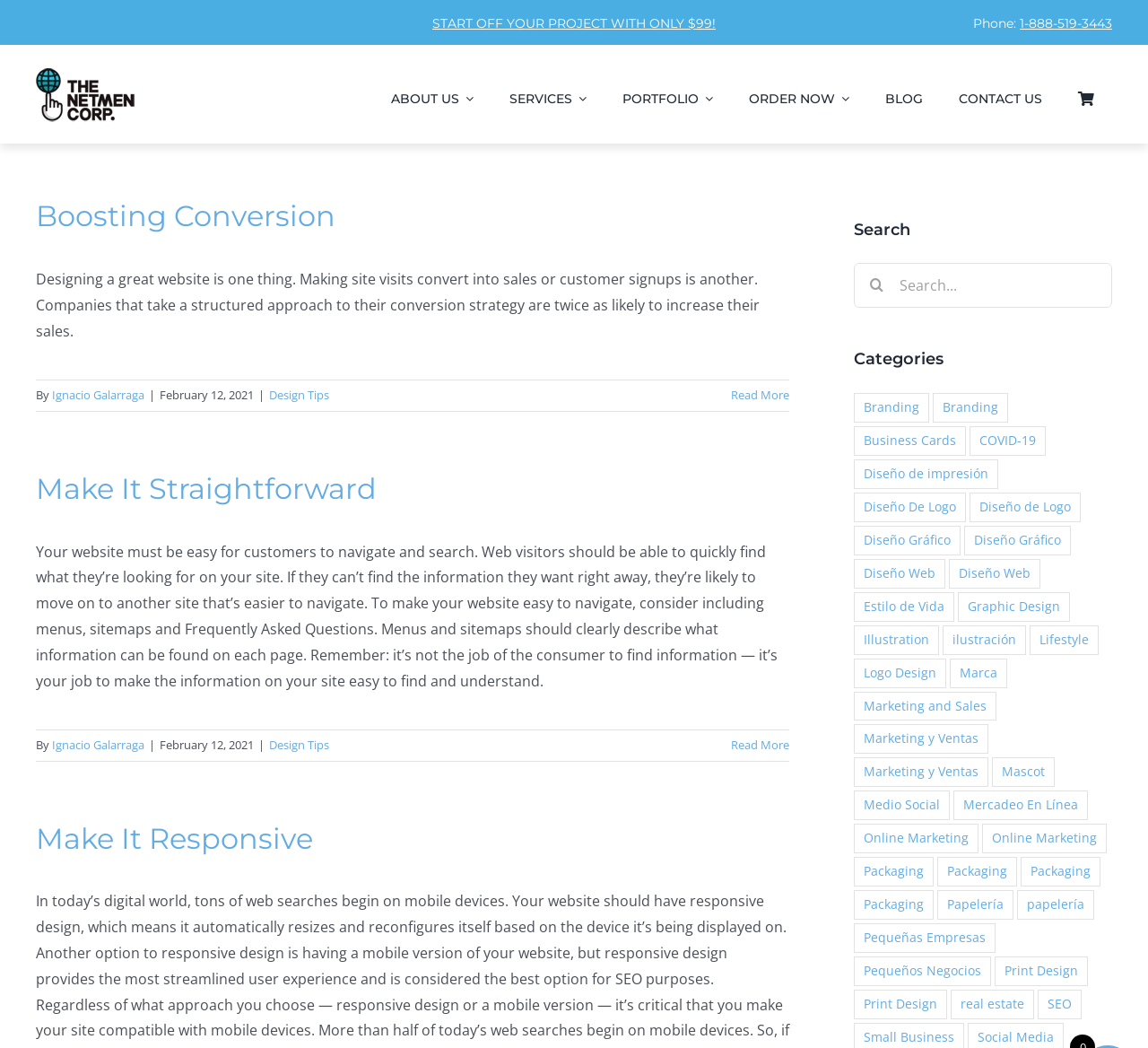Identify the bounding box coordinates for the element you need to click to achieve the following task: "Click on the 'ORDER NOW' button". Provide the bounding box coordinates as four float numbers between 0 and 1, in the form [left, top, right, bottom].

[0.637, 0.084, 0.755, 0.105]